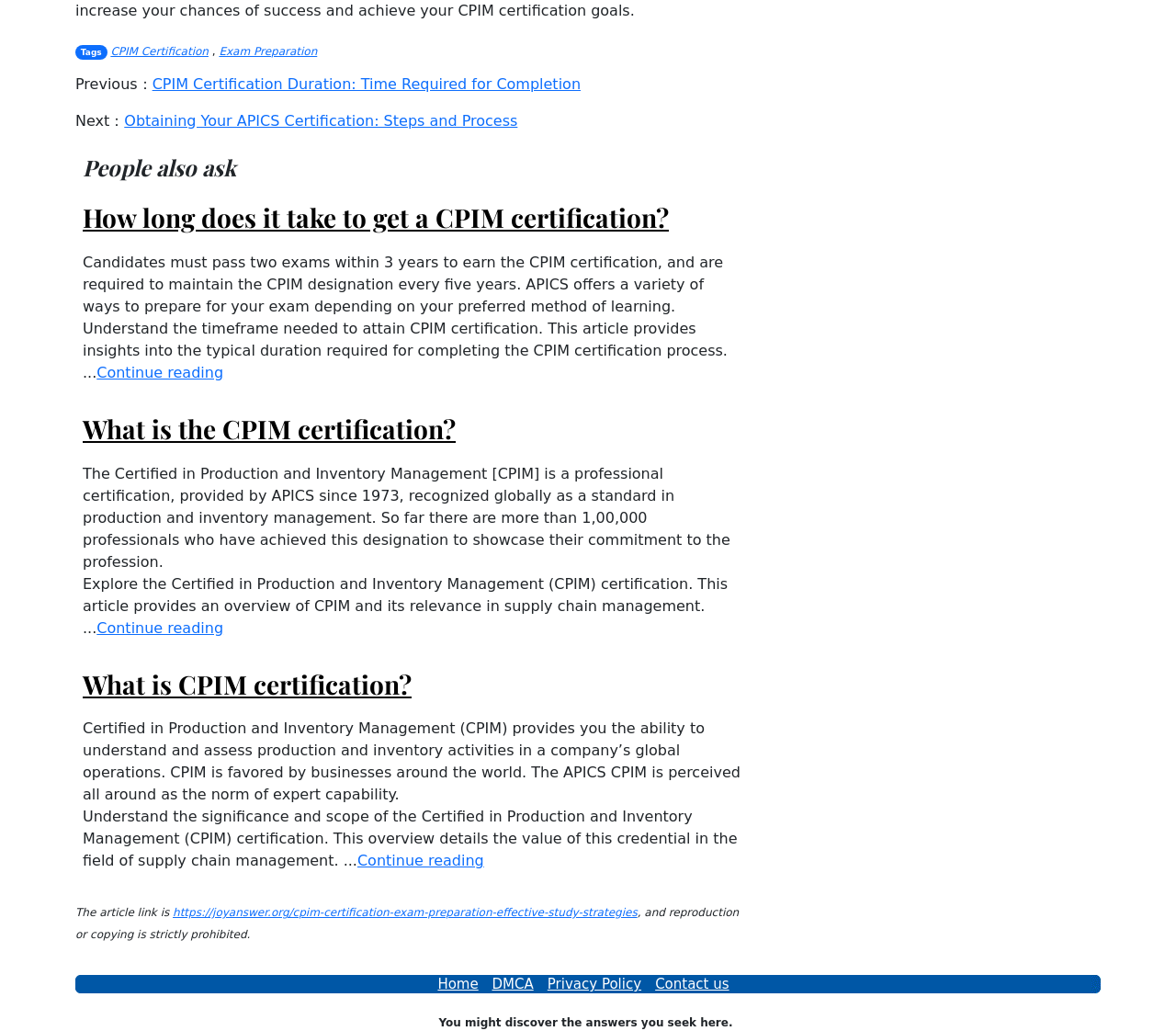What is the name of the organization that provides the CPIM certification?
From the details in the image, answer the question comprehensively.

The organization that provides the CPIM certification is APICS, which is mentioned throughout the webpage as the provider of the certification.